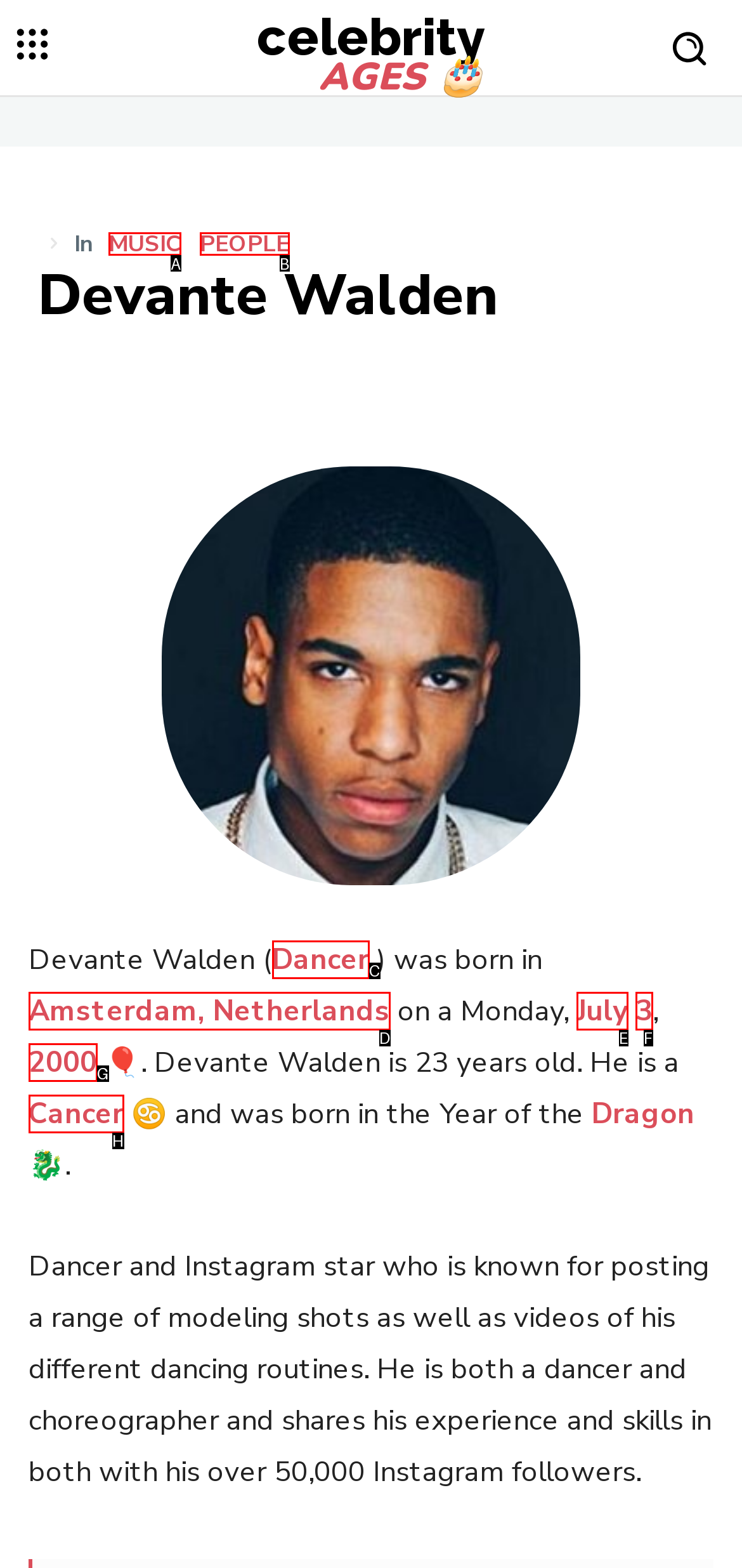Based on the given description: July, identify the correct option and provide the corresponding letter from the given choices directly.

E